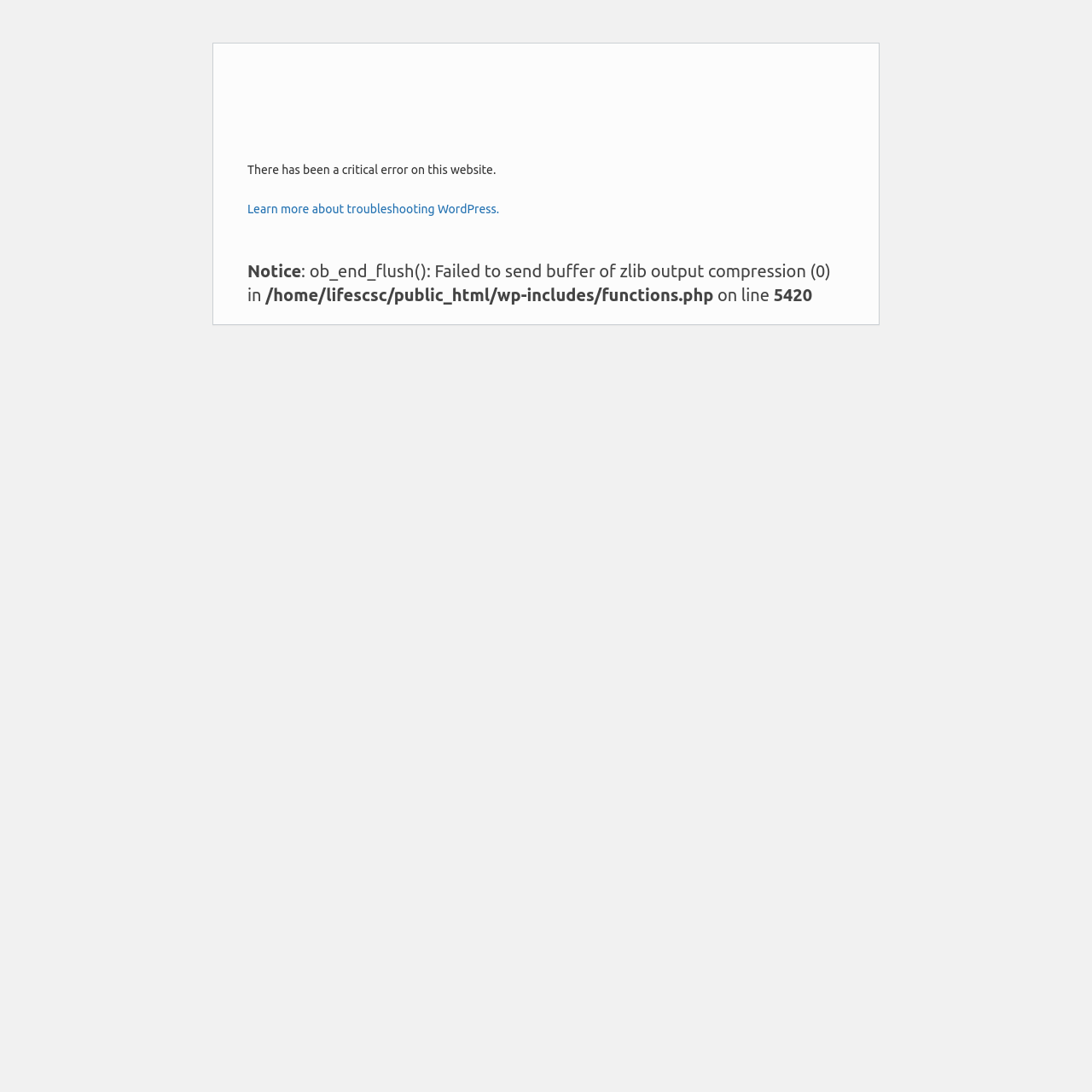Highlight the bounding box of the UI element that corresponds to this description: "Learn more about troubleshooting WordPress.".

[0.227, 0.185, 0.457, 0.198]